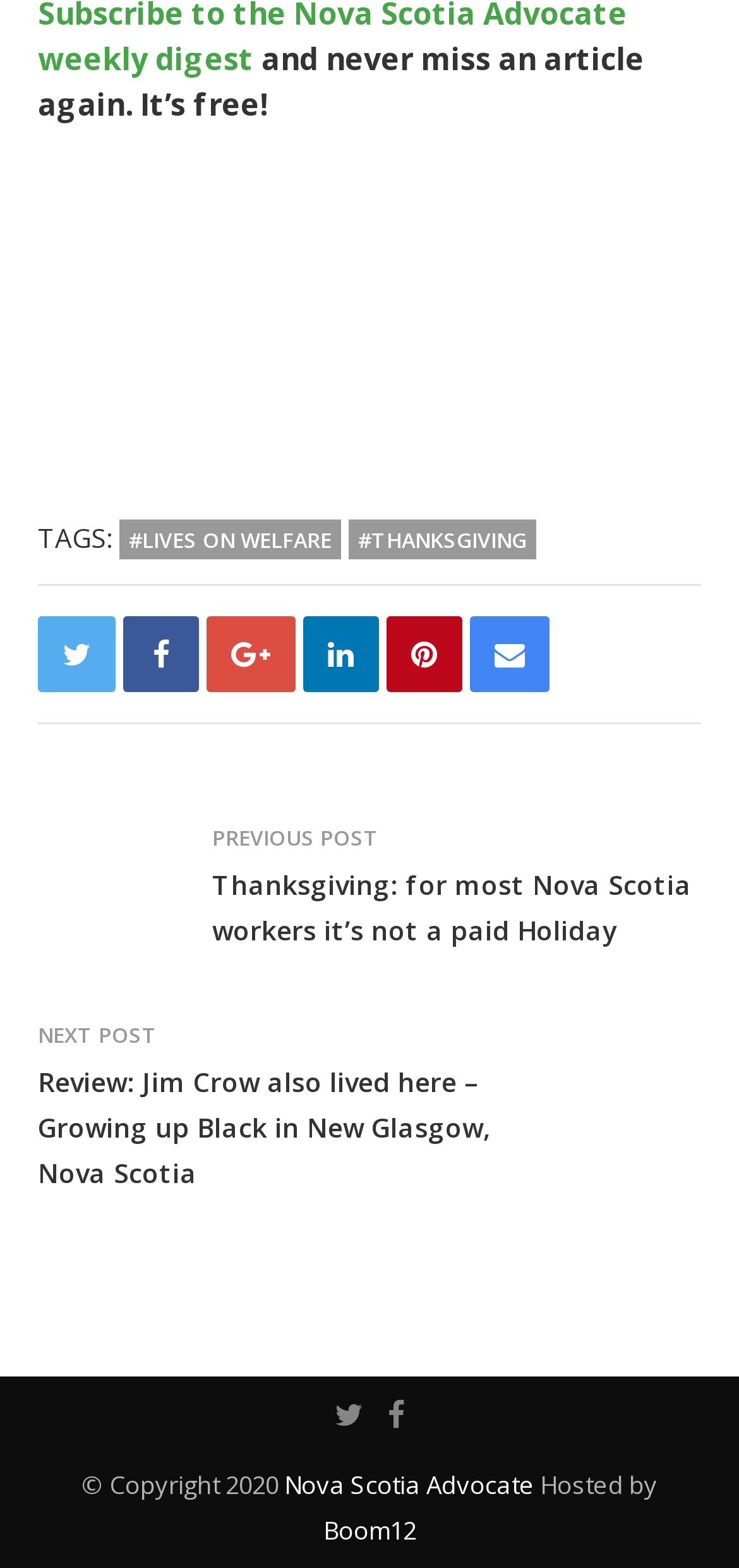Identify the bounding box coordinates for the UI element mentioned here: "parent_node: NEXT POST". Provide the coordinates as four float values between 0 and 1, i.e., [left, top, right, bottom].

[0.744, 0.645, 0.949, 0.742]